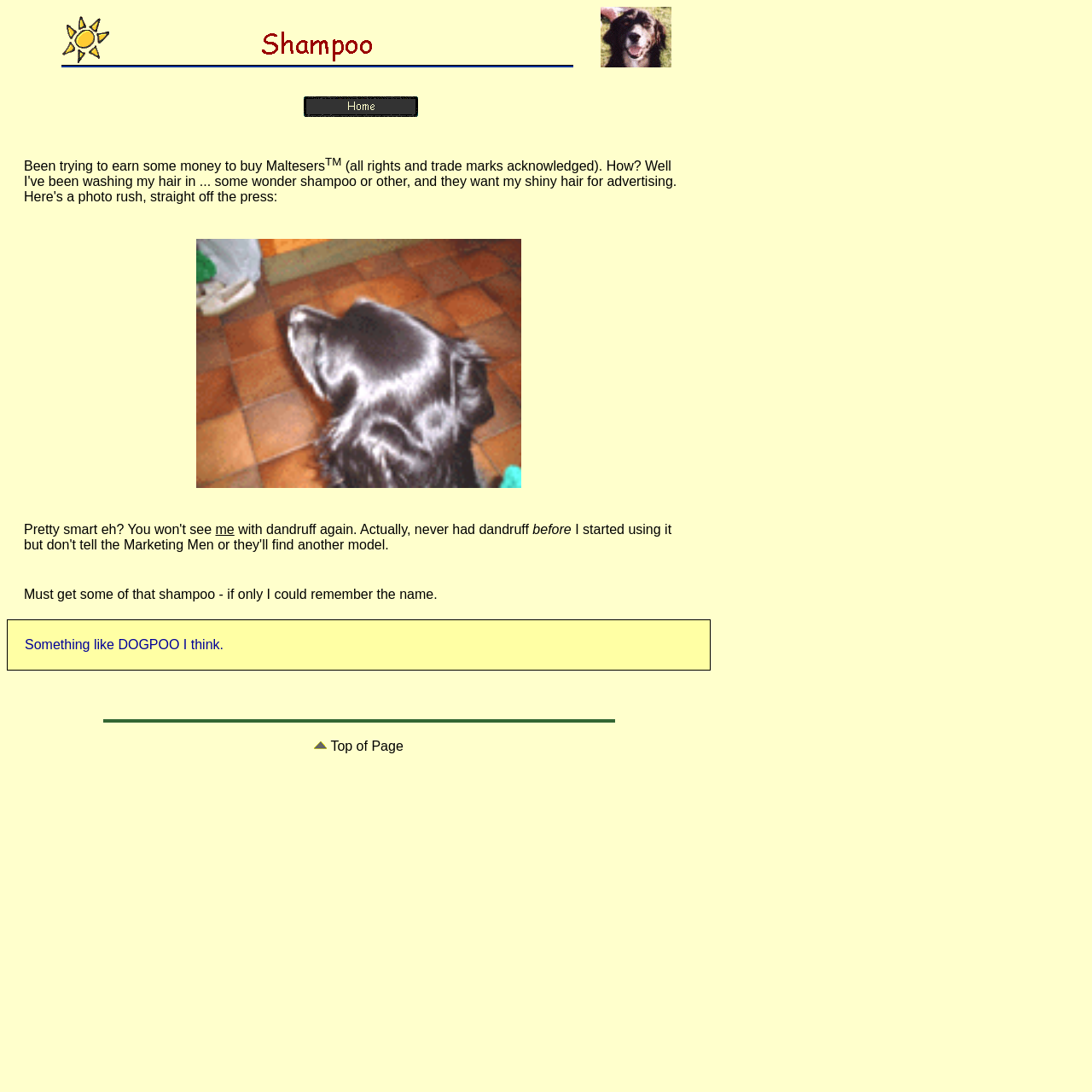What is the author using to wash their hair?
Please respond to the question with a detailed and informative answer.

The author is using shampoo to wash their hair, as mentioned in the text 'I've been washing my hair in... some wonder shampoo or other, and they want my shiny hair for advertising.'